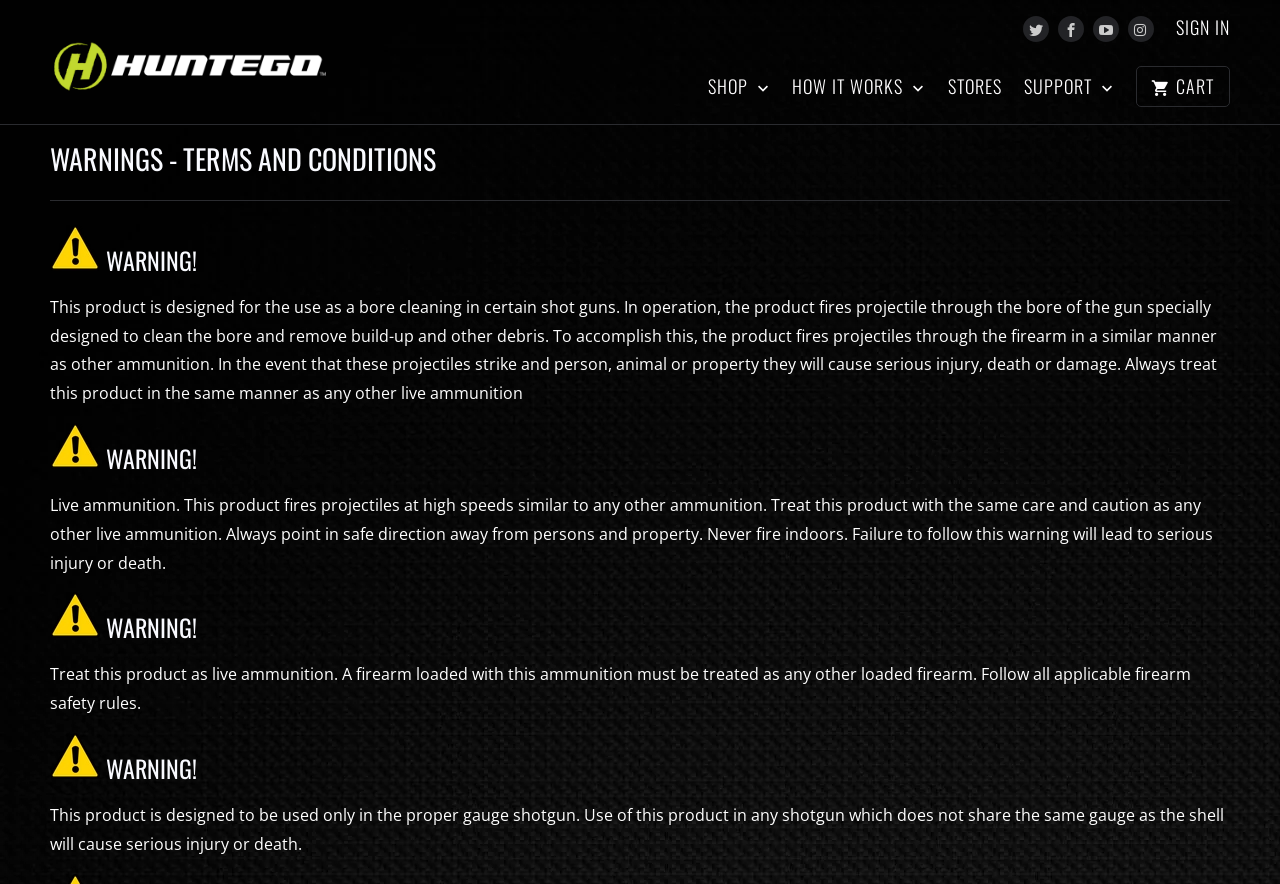Find the bounding box of the element with the following description: "title="Fiona with farming communities Cyrenians2"". The coordinates must be four float numbers between 0 and 1, formatted as [left, top, right, bottom].

None